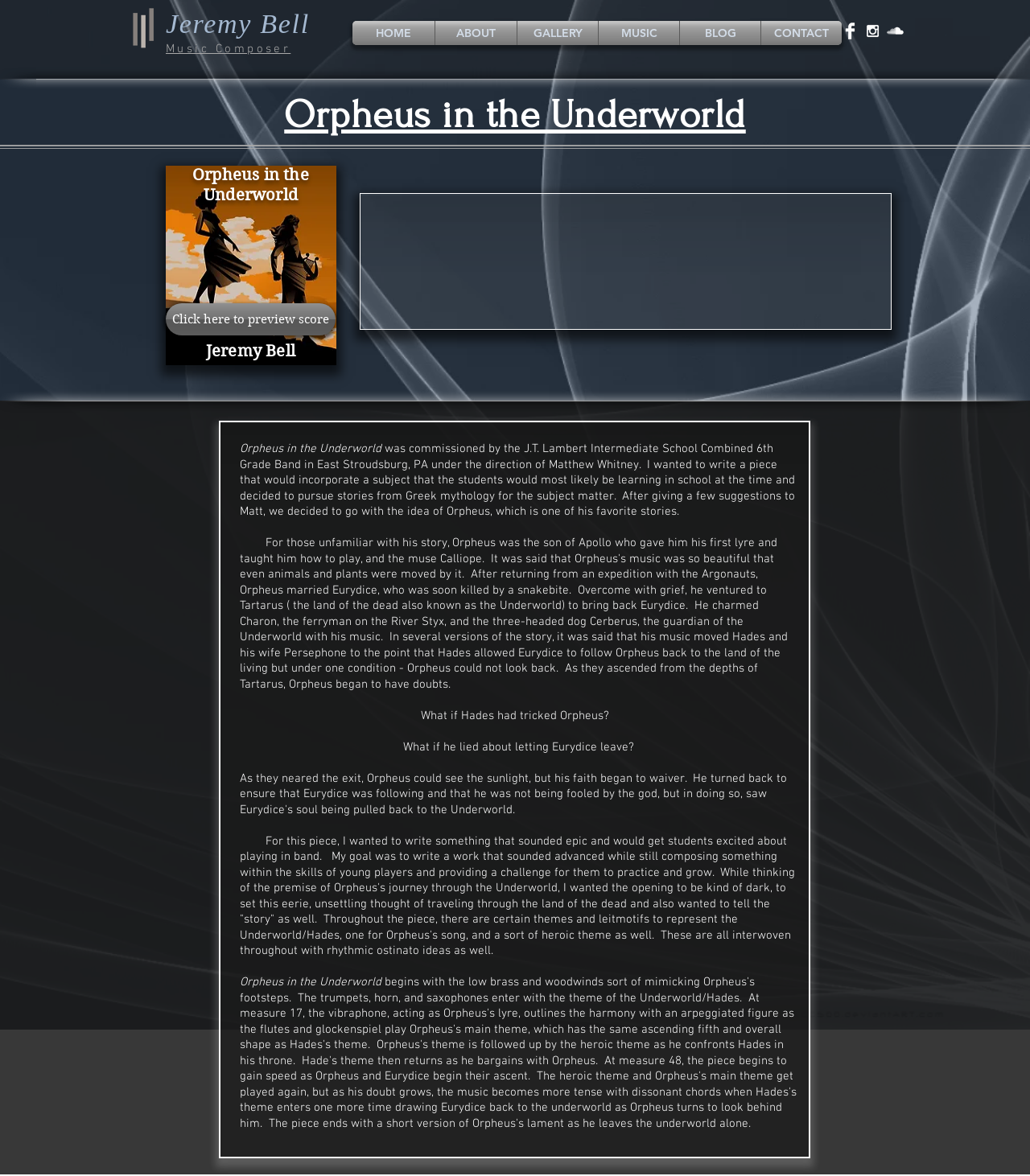What is the theme of Orpheus in the Underworld?
Look at the image and answer with only one word or phrase.

Greek mythology